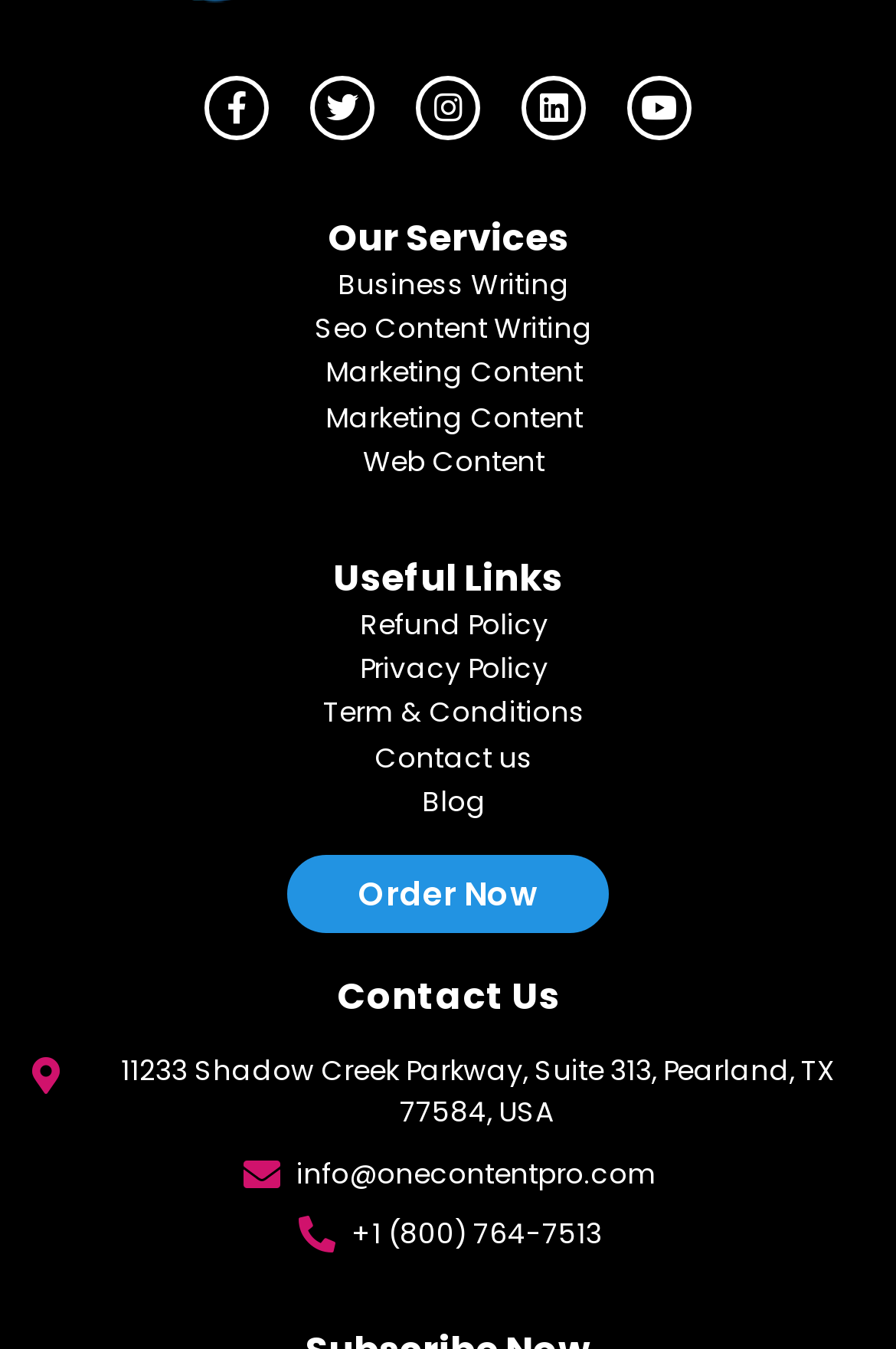Reply to the question below using a single word or brief phrase:
What is the purpose of the 'Order Now' button?

To place an order